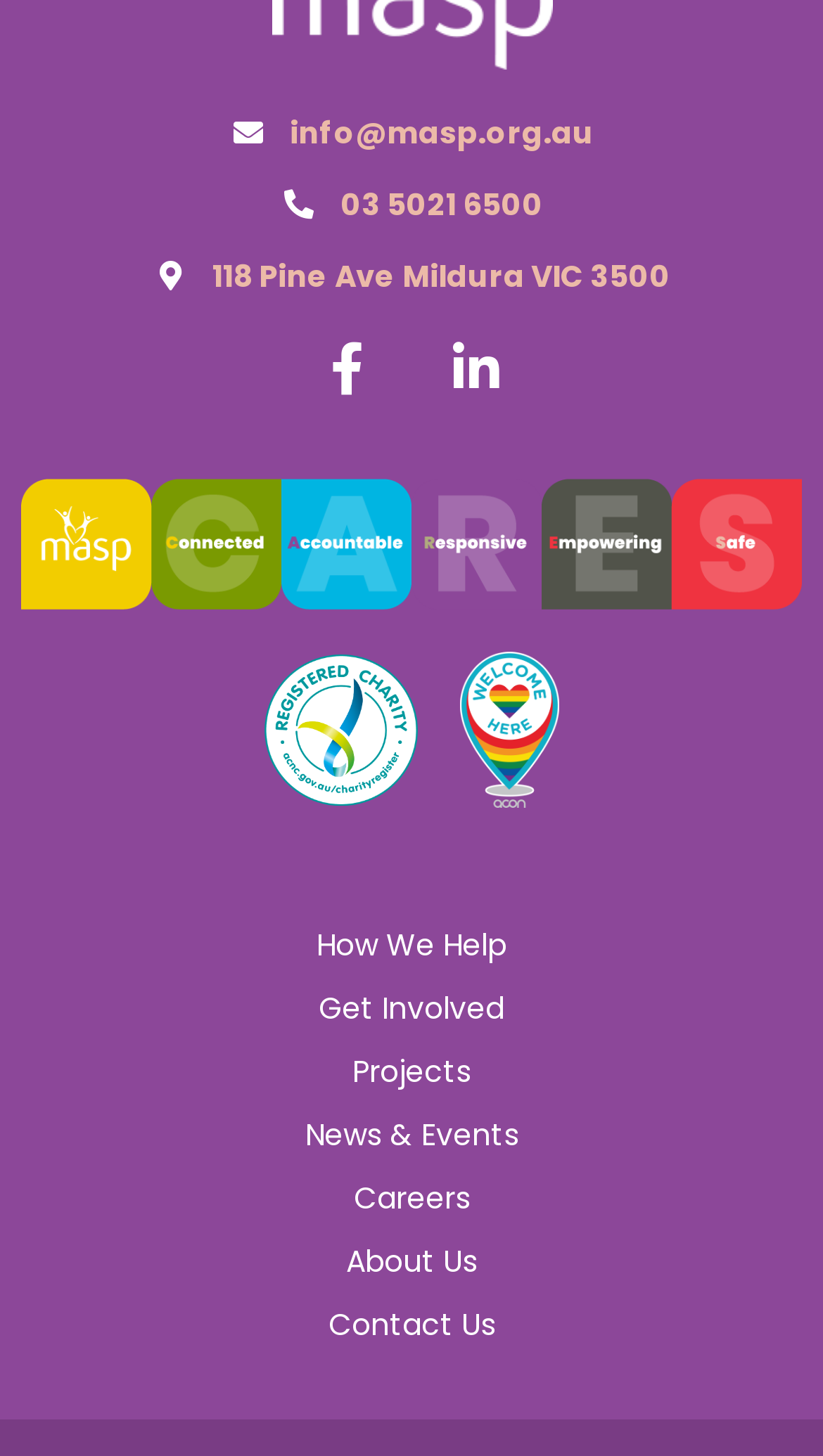Refer to the image and offer a detailed explanation in response to the question: What is the email address to contact the organization?

The email address can be found at the top of the webpage, which is 'info@masp.org.au'. This is likely the contact email for the organization.